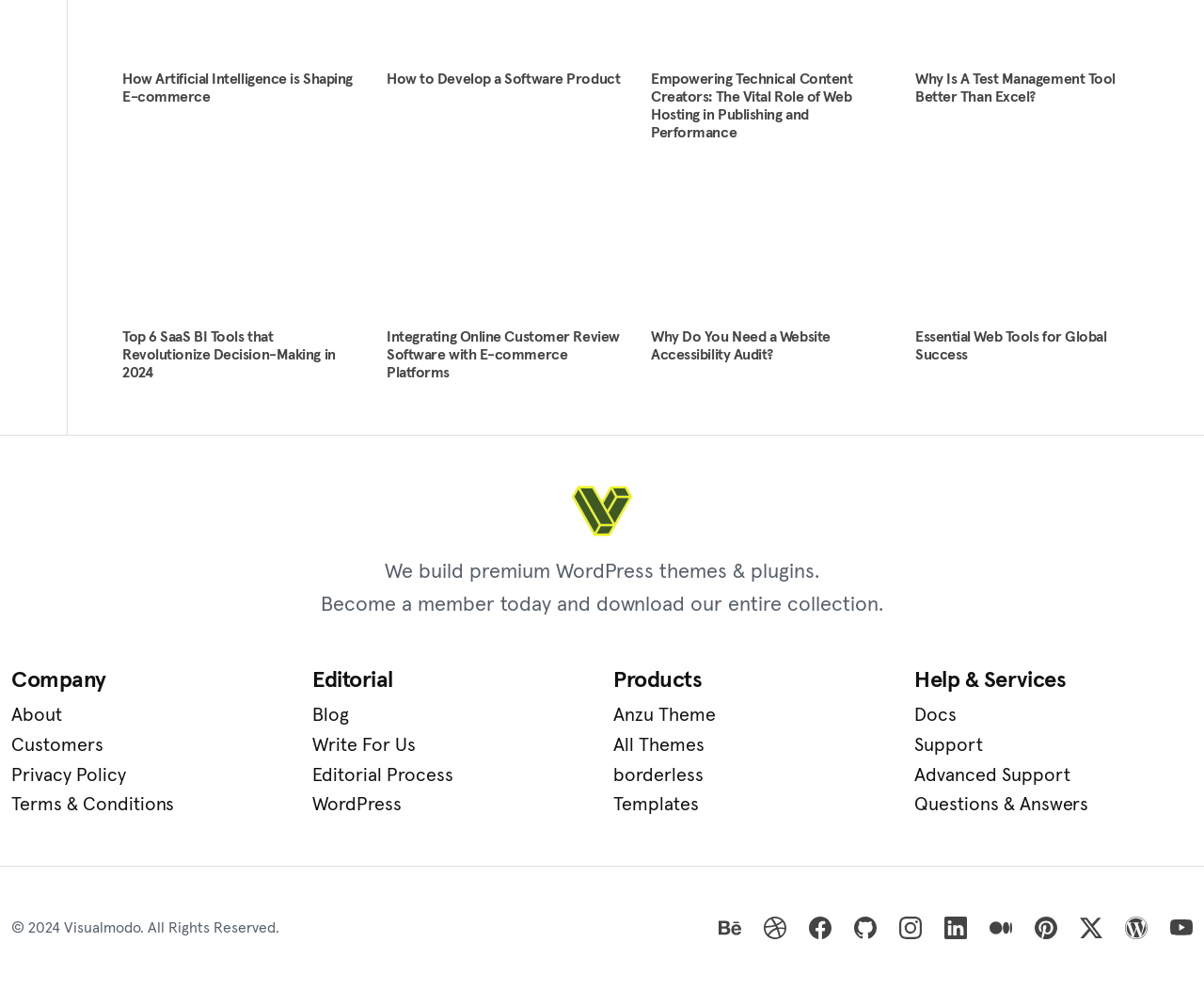What is the company's tagline?
Provide a detailed answer to the question using information from the image.

The company's tagline is located in the middle section of the webpage, below the heading 'Company'. It is a static text element that reads 'We build premium WordPress themes & plugins.'.